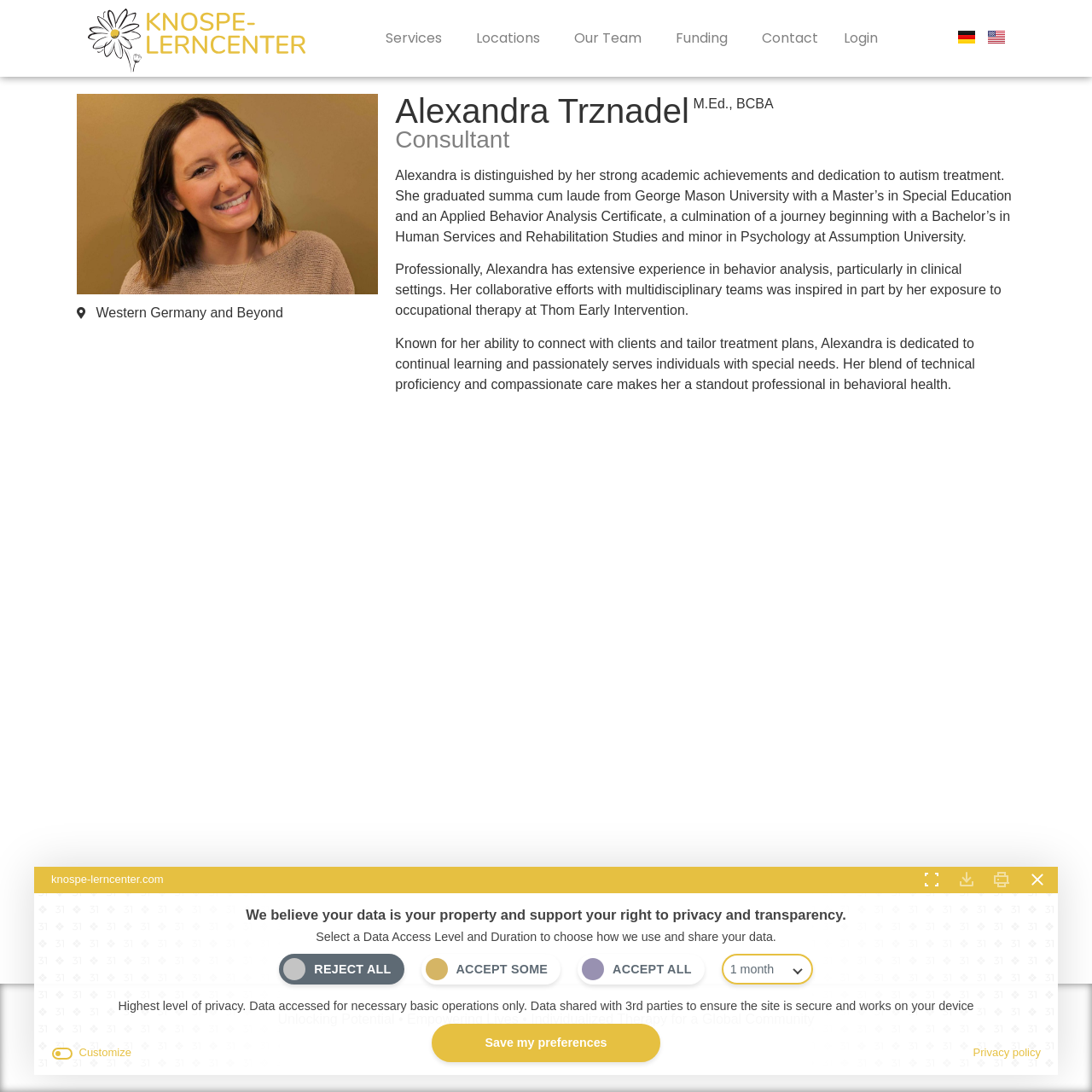Determine the bounding box coordinates of the element that should be clicked to execute the following command: "Click the Services link".

[0.353, 0.025, 0.413, 0.045]